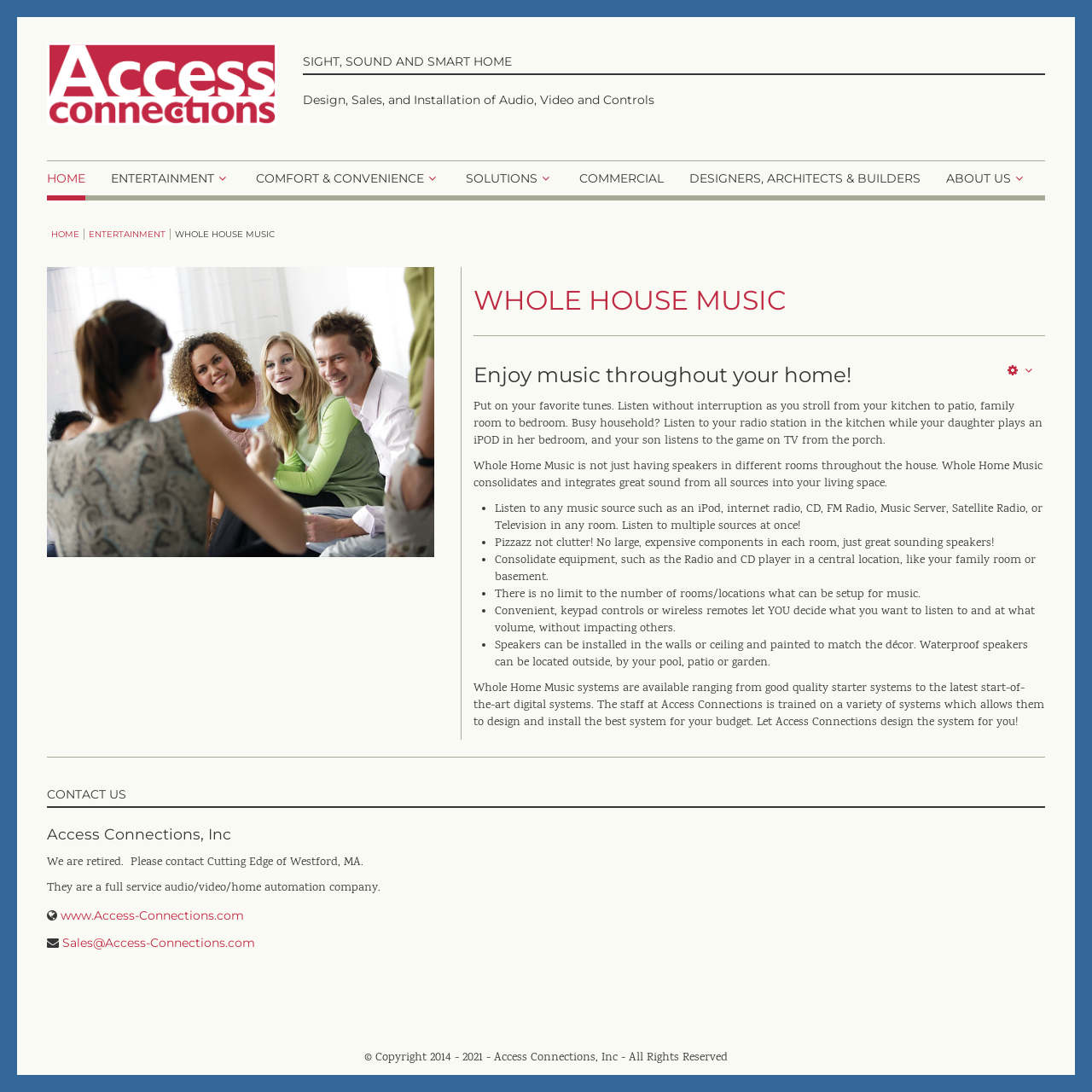Specify the bounding box coordinates of the element's region that should be clicked to achieve the following instruction: "Click on the 'HOME' link". The bounding box coordinates consist of four float numbers between 0 and 1, in the format [left, top, right, bottom].

[0.043, 0.147, 0.078, 0.179]